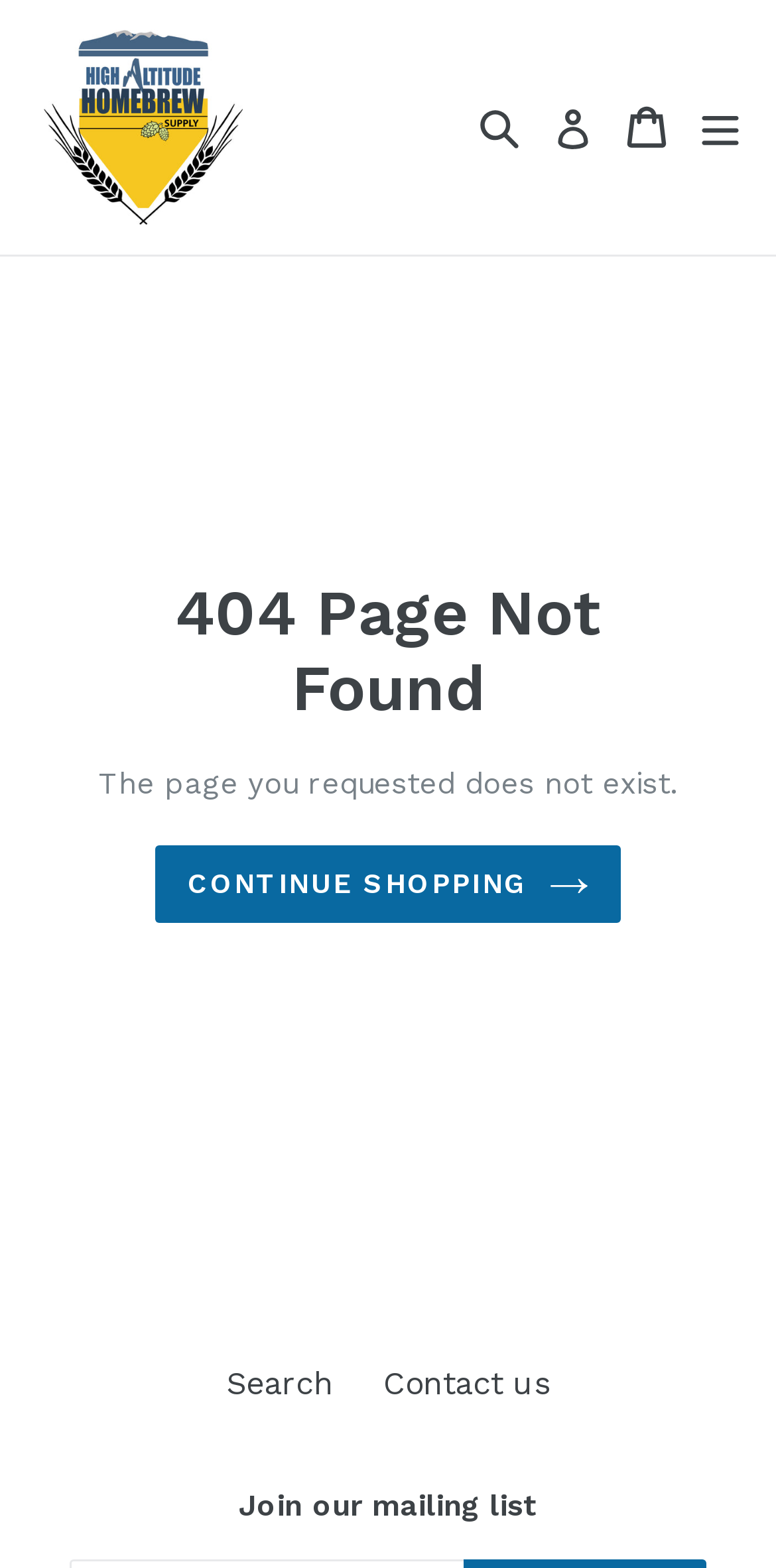What is the purpose of the link with the text 'Contact us'?
Using the image as a reference, give a one-word or short phrase answer.

To contact the website